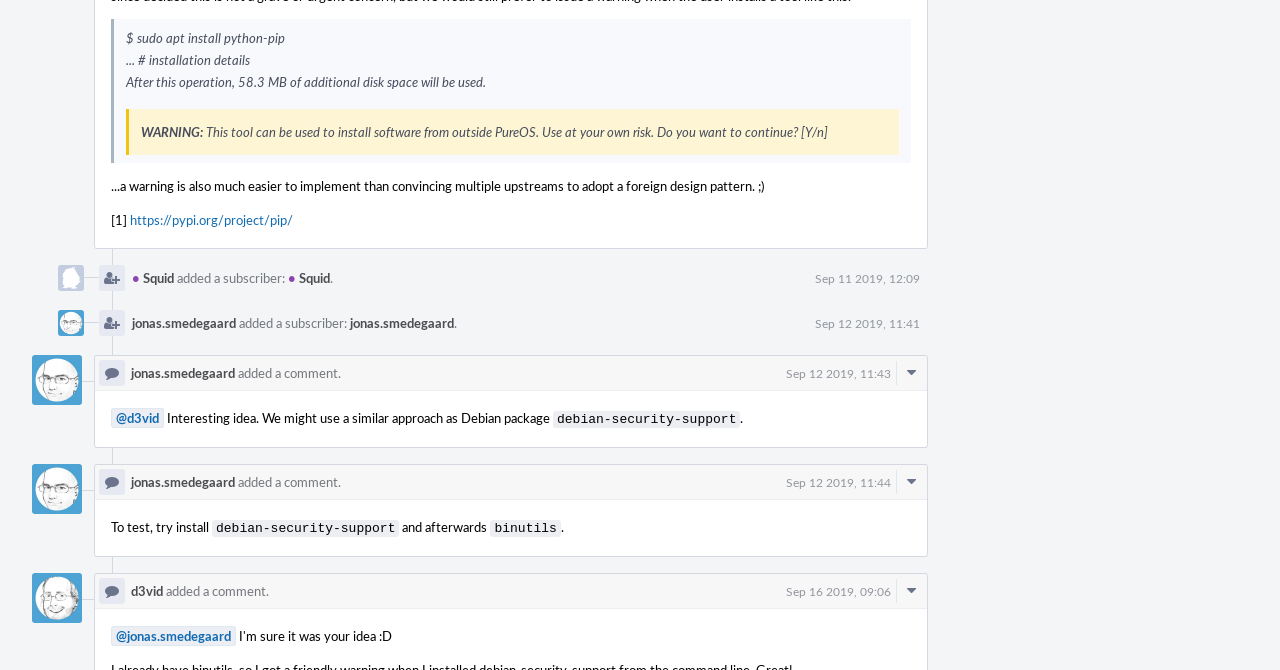Answer this question in one word or a short phrase: What is the warning about?

Installing software from outside PureOS